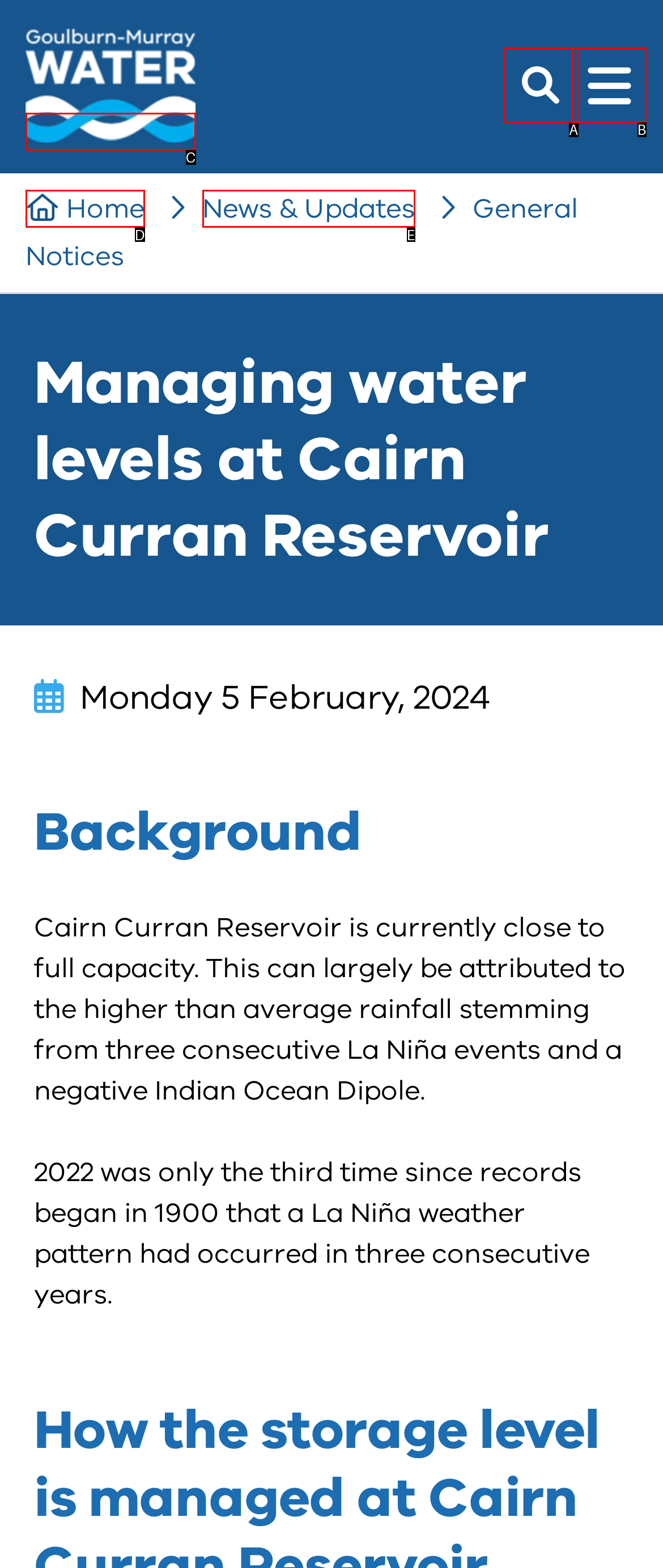Choose the option that matches the following description: News & Updates
Answer with the letter of the correct option.

E